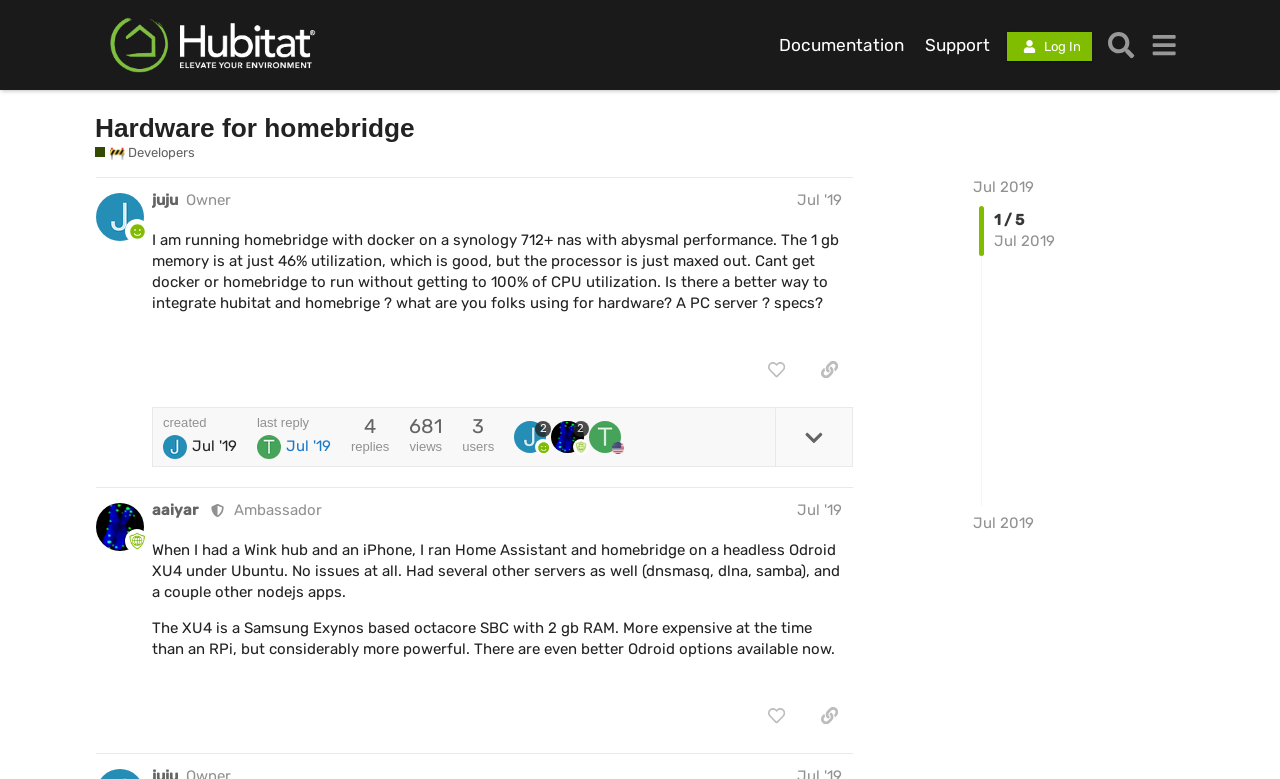Find the primary header on the webpage and provide its text.

Hardware for homebridge